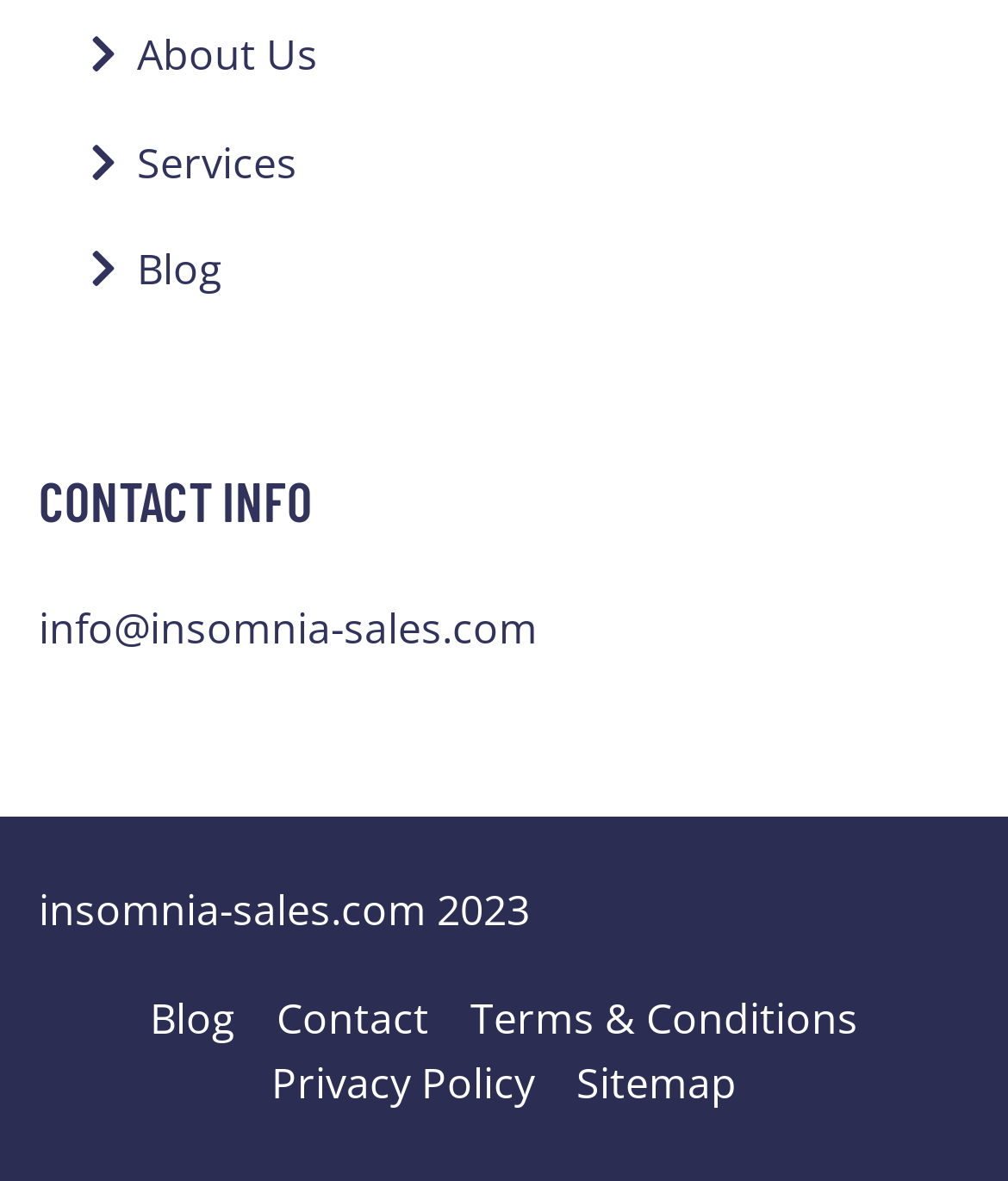What is the domain name of the website?
Answer the question based on the image using a single word or a brief phrase.

insomnia-sales.com